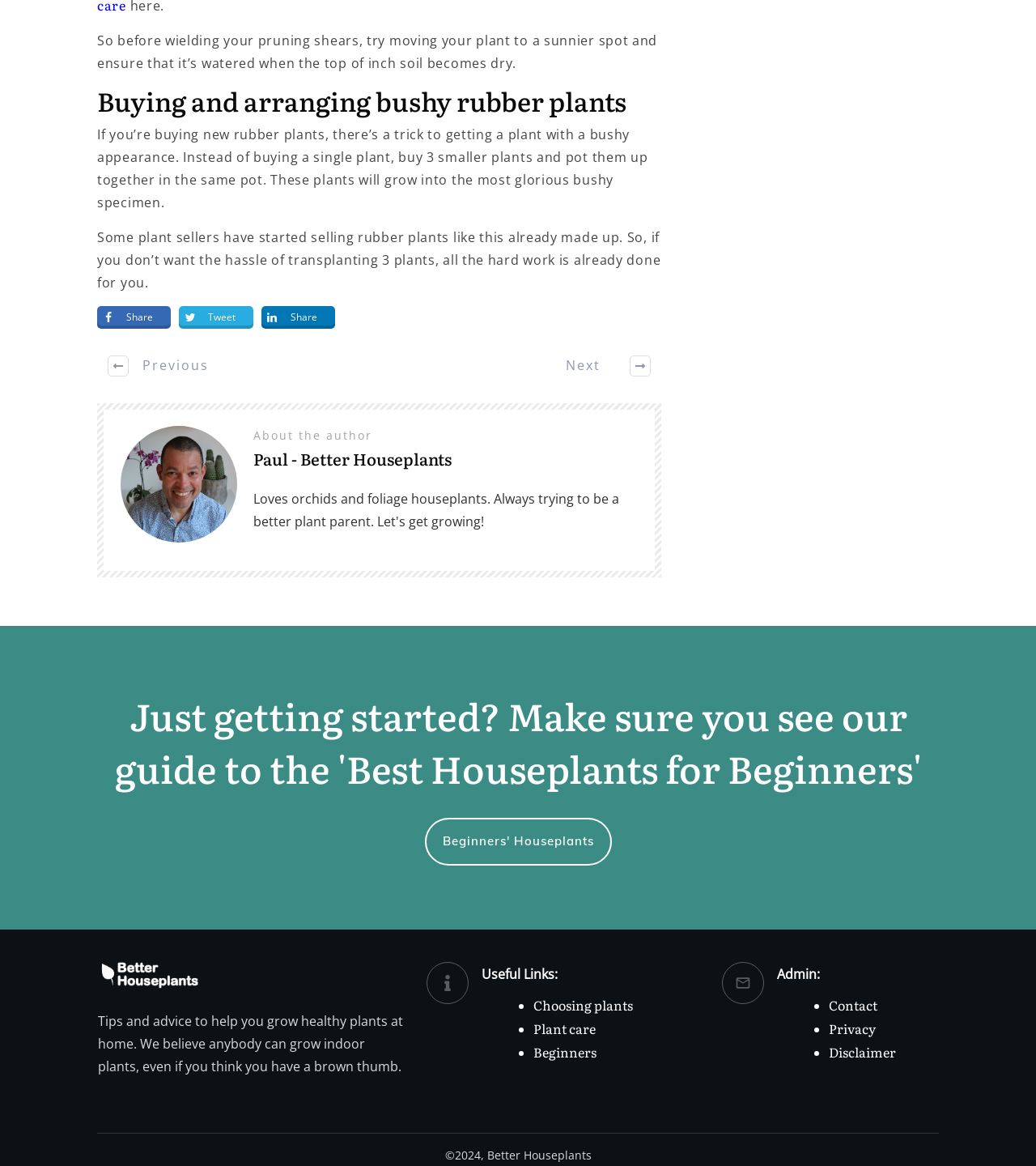Please locate the bounding box coordinates of the element that should be clicked to achieve the given instruction: "Follow CLLAS on Facebook".

None